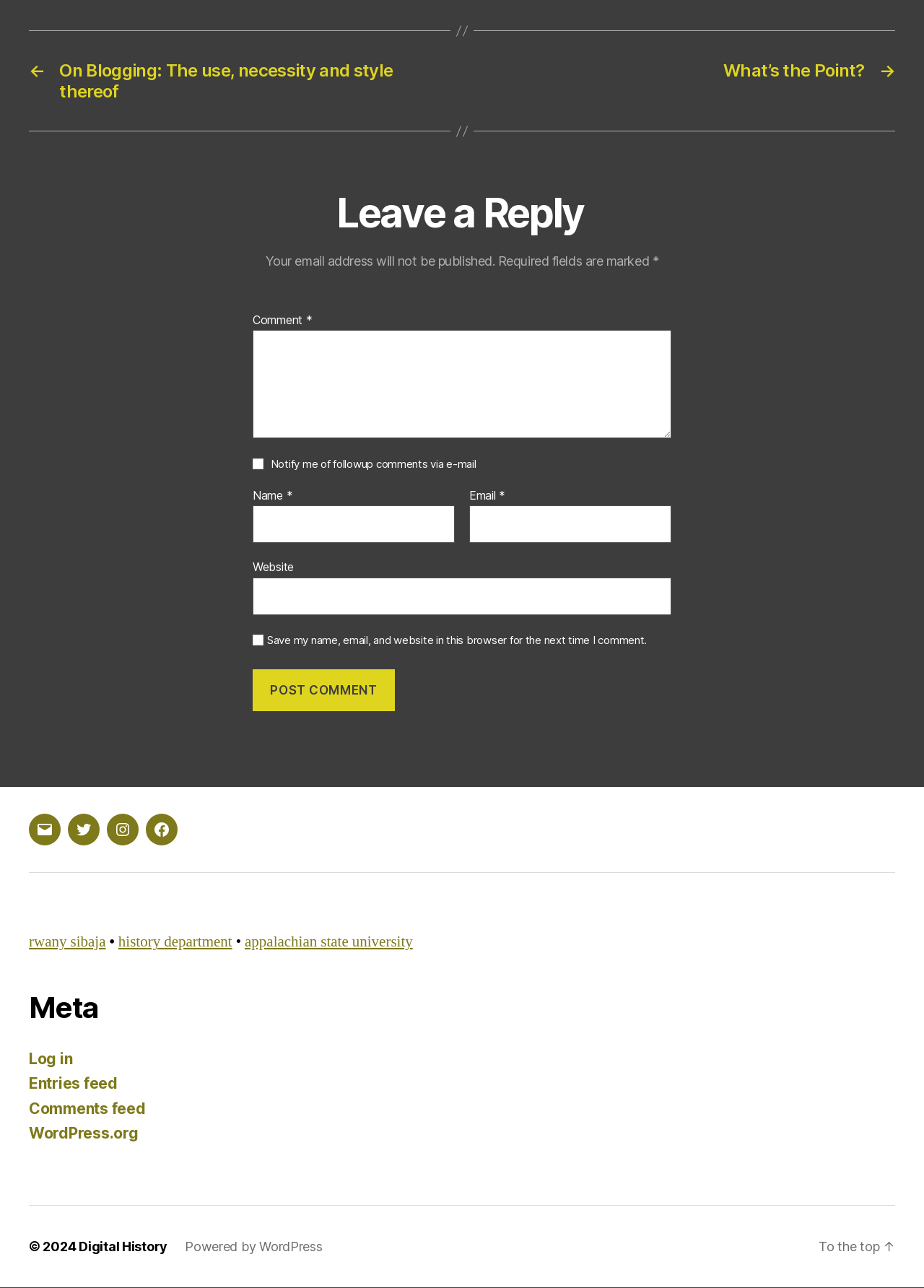Using the element description: "Instagram", determine the bounding box coordinates for the specified UI element. The coordinates should be four float numbers between 0 and 1, [left, top, right, bottom].

[0.116, 0.632, 0.15, 0.657]